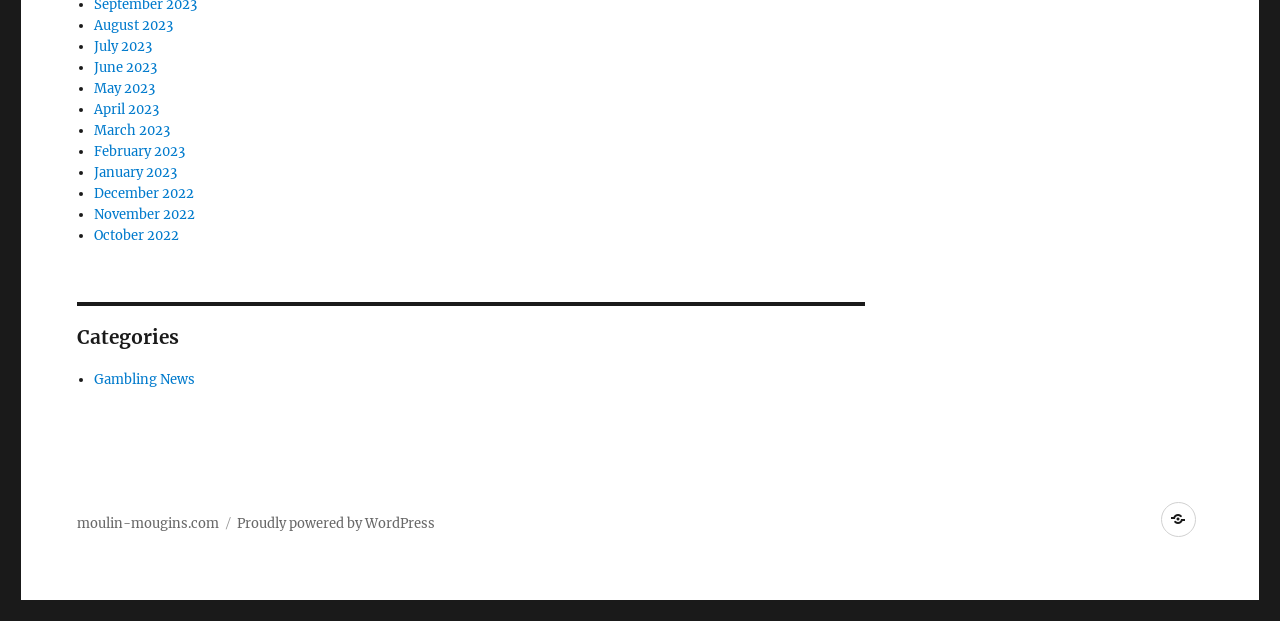Please determine the bounding box coordinates of the area that needs to be clicked to complete this task: 'Visit moulin-mougins.com'. The coordinates must be four float numbers between 0 and 1, formatted as [left, top, right, bottom].

[0.06, 0.829, 0.171, 0.856]